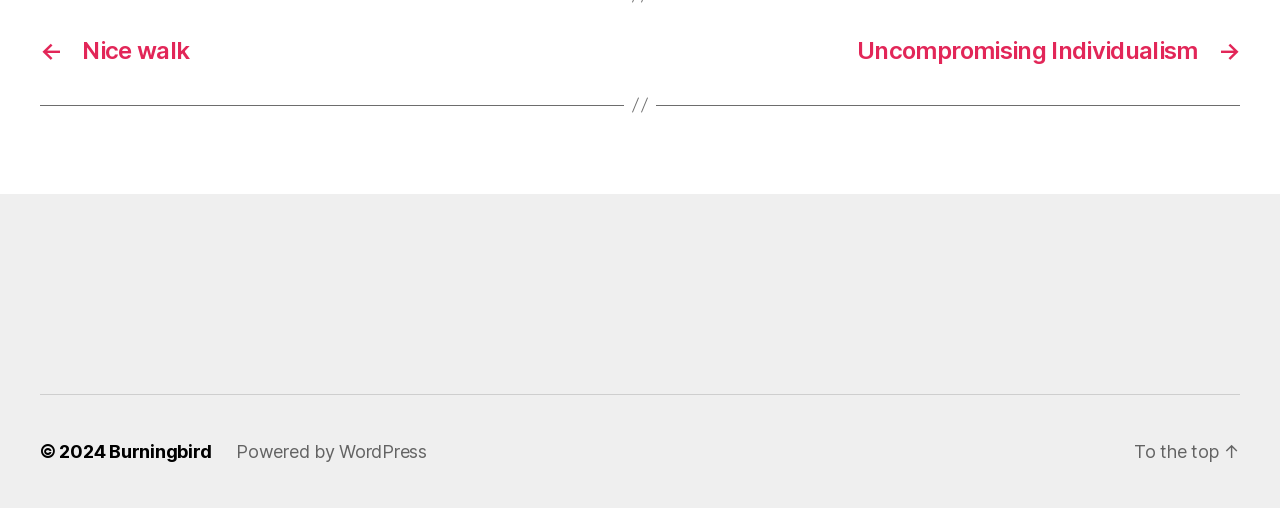How many links are in the navigation?
By examining the image, provide a one-word or phrase answer.

2